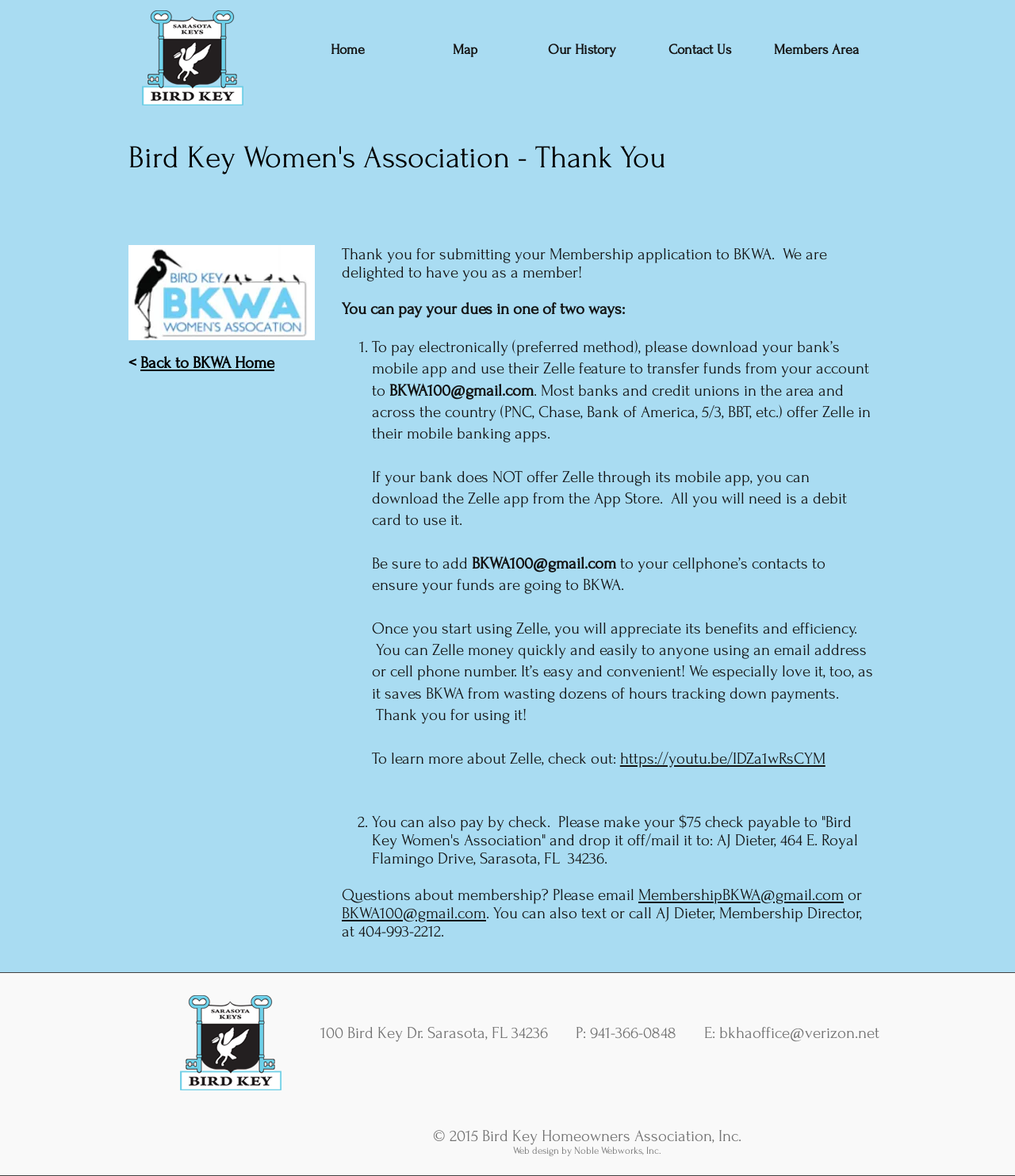Based on the element description Our History, identify the bounding box coordinates for the UI element. The coordinates should be in the format (top-left x, top-left y, bottom-right x, bottom-right y) and within the 0 to 1 range.

[0.516, 0.028, 0.631, 0.057]